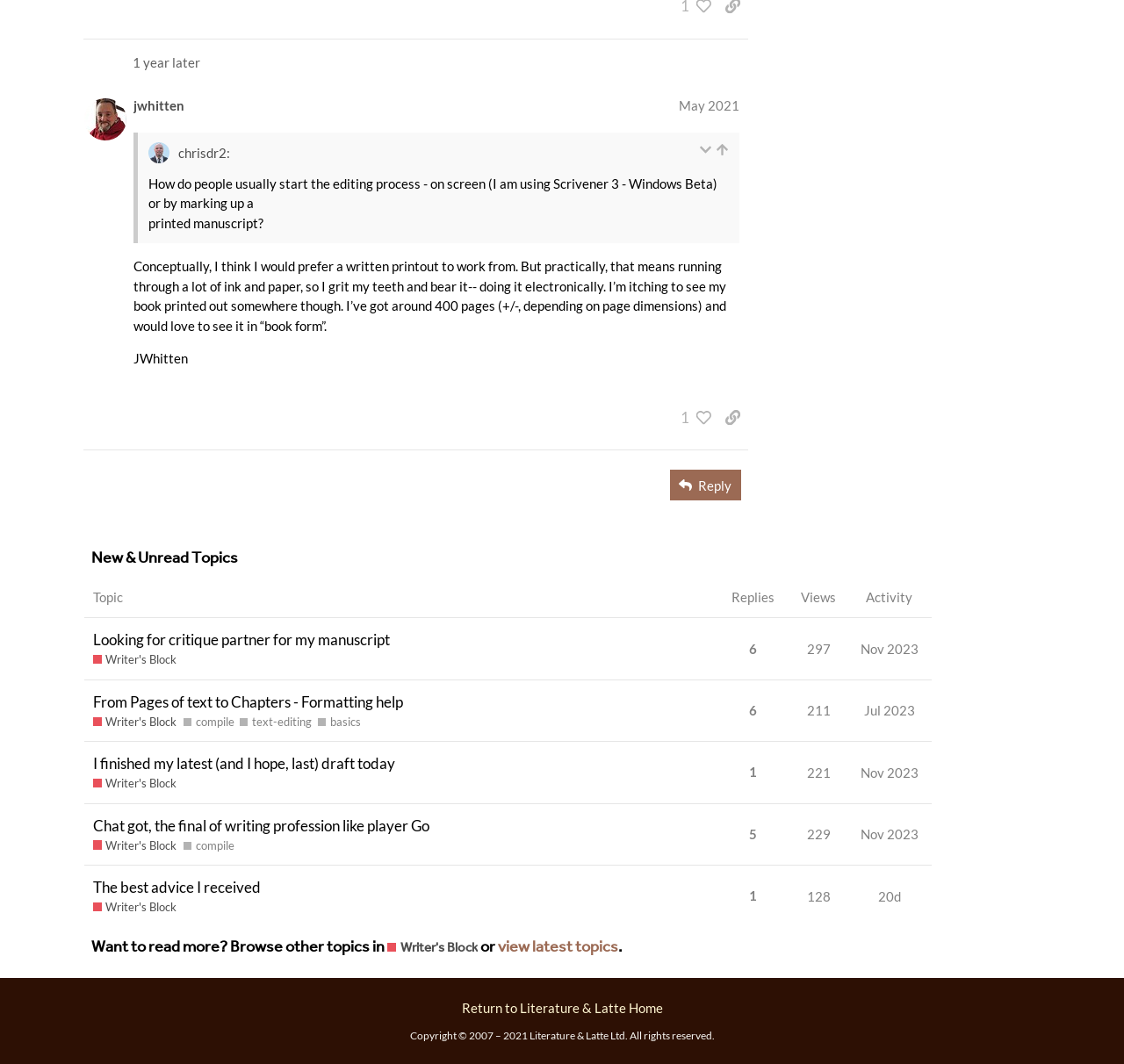Reply to the question with a single word or phrase:
What is the topic of the discussion?

Writing craft